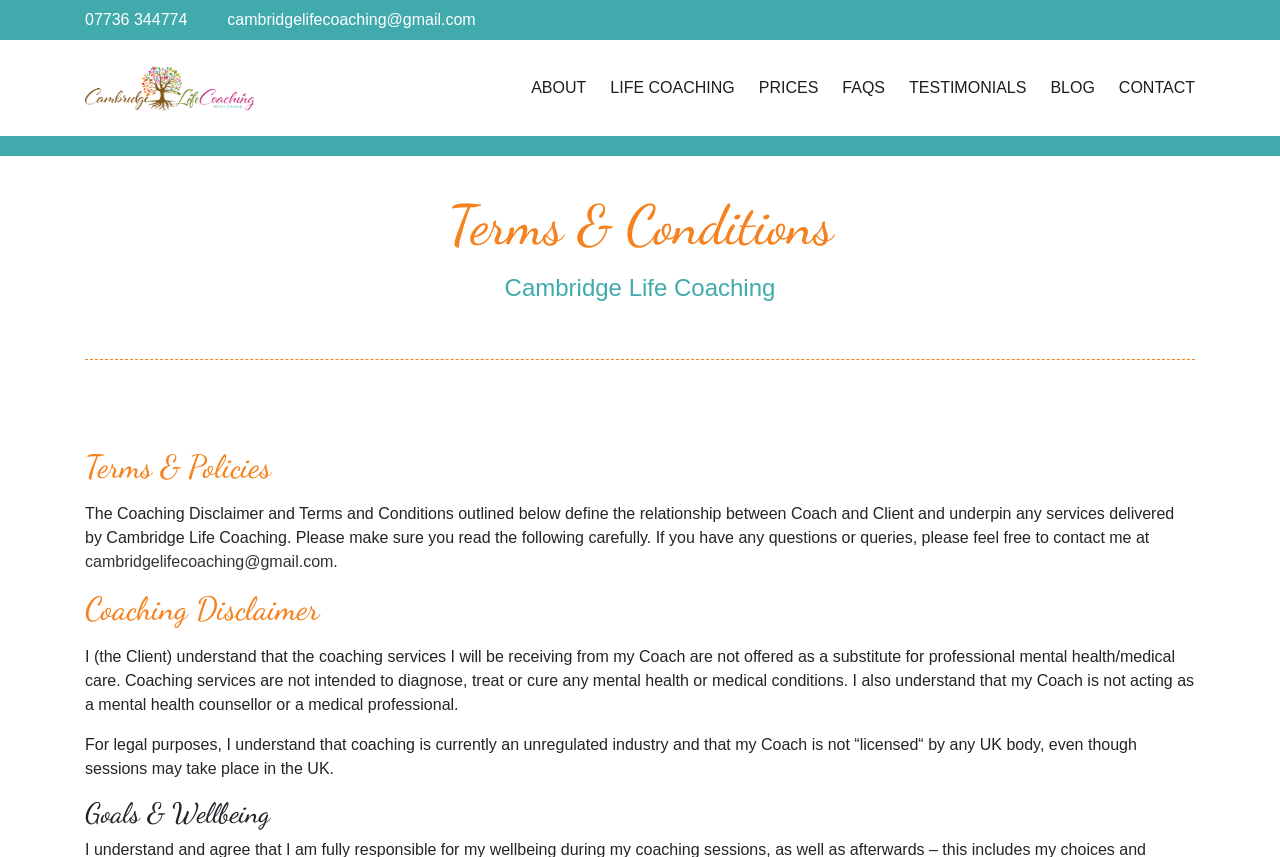Identify and provide the main heading of the webpage.

Terms & Conditions